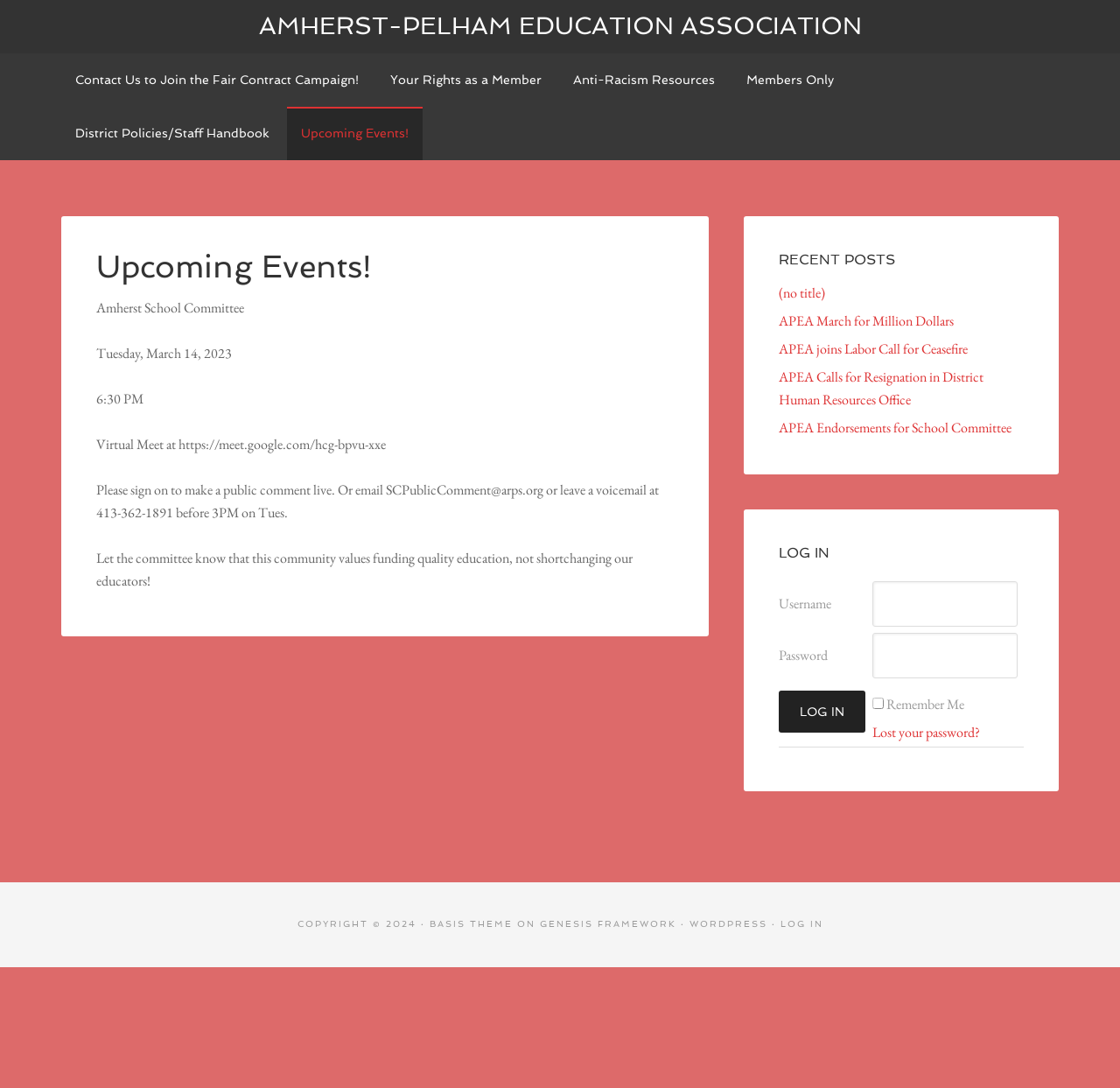What is the date of the upcoming event?
Give a comprehensive and detailed explanation for the question.

I found the answer by looking at the StaticText element with the text 'Tuesday, March 14, 2023' inside the article element, which is likely describing an upcoming event.